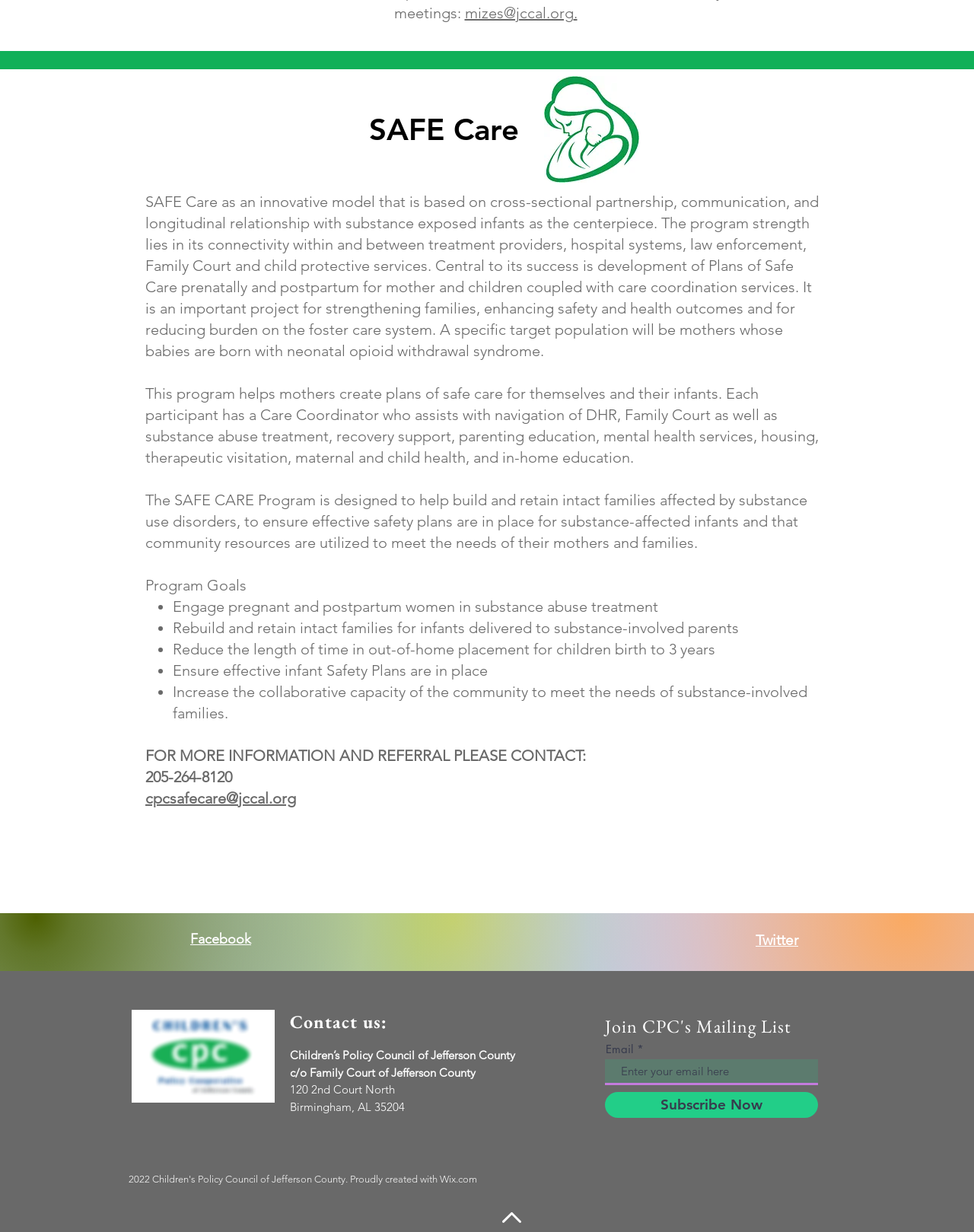Answer the question with a brief word or phrase:
What is the name of the program described on this webpage?

SAFE Care